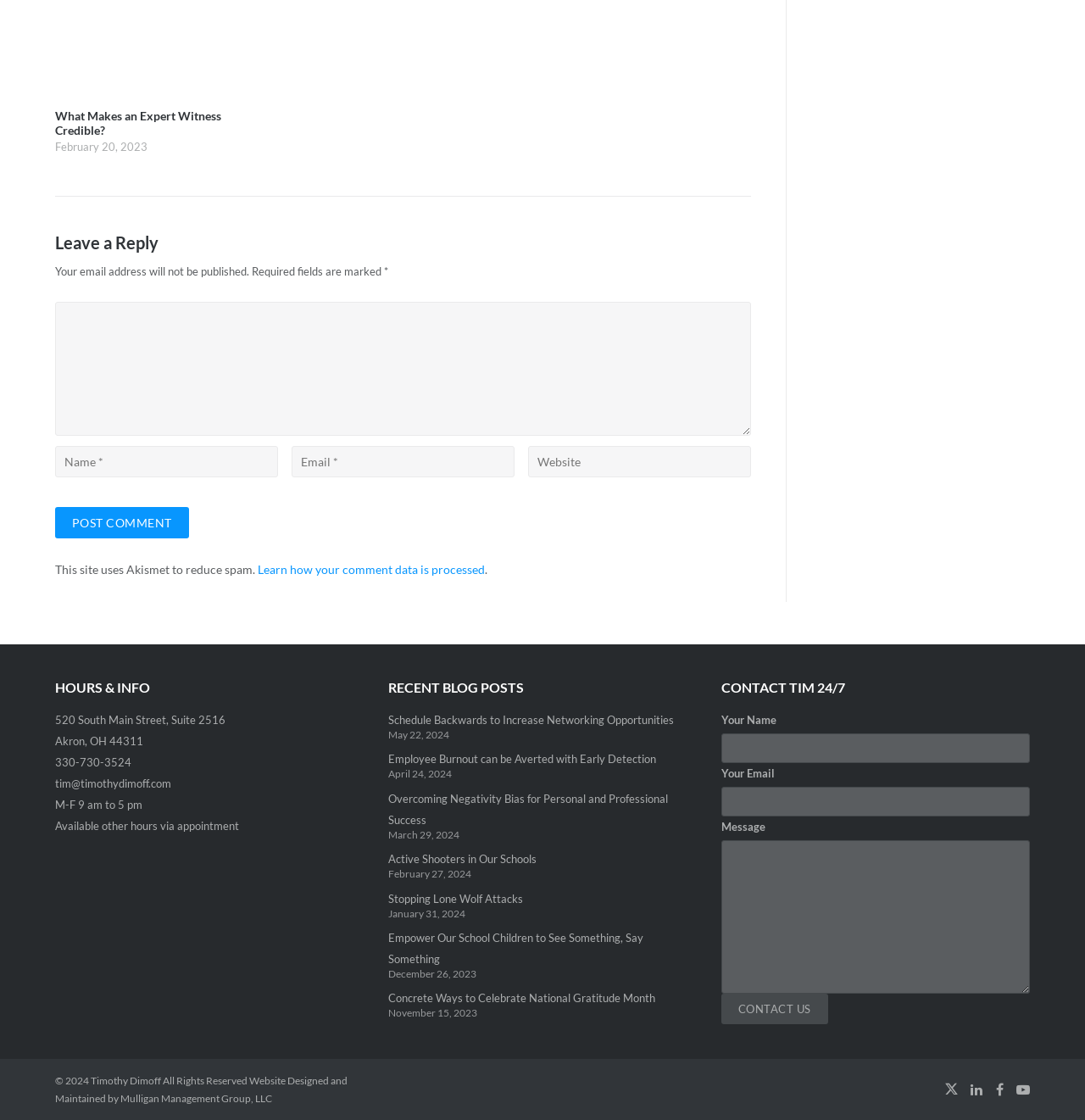Answer the question with a single word or phrase: 
How many recent blog posts are listed?

5